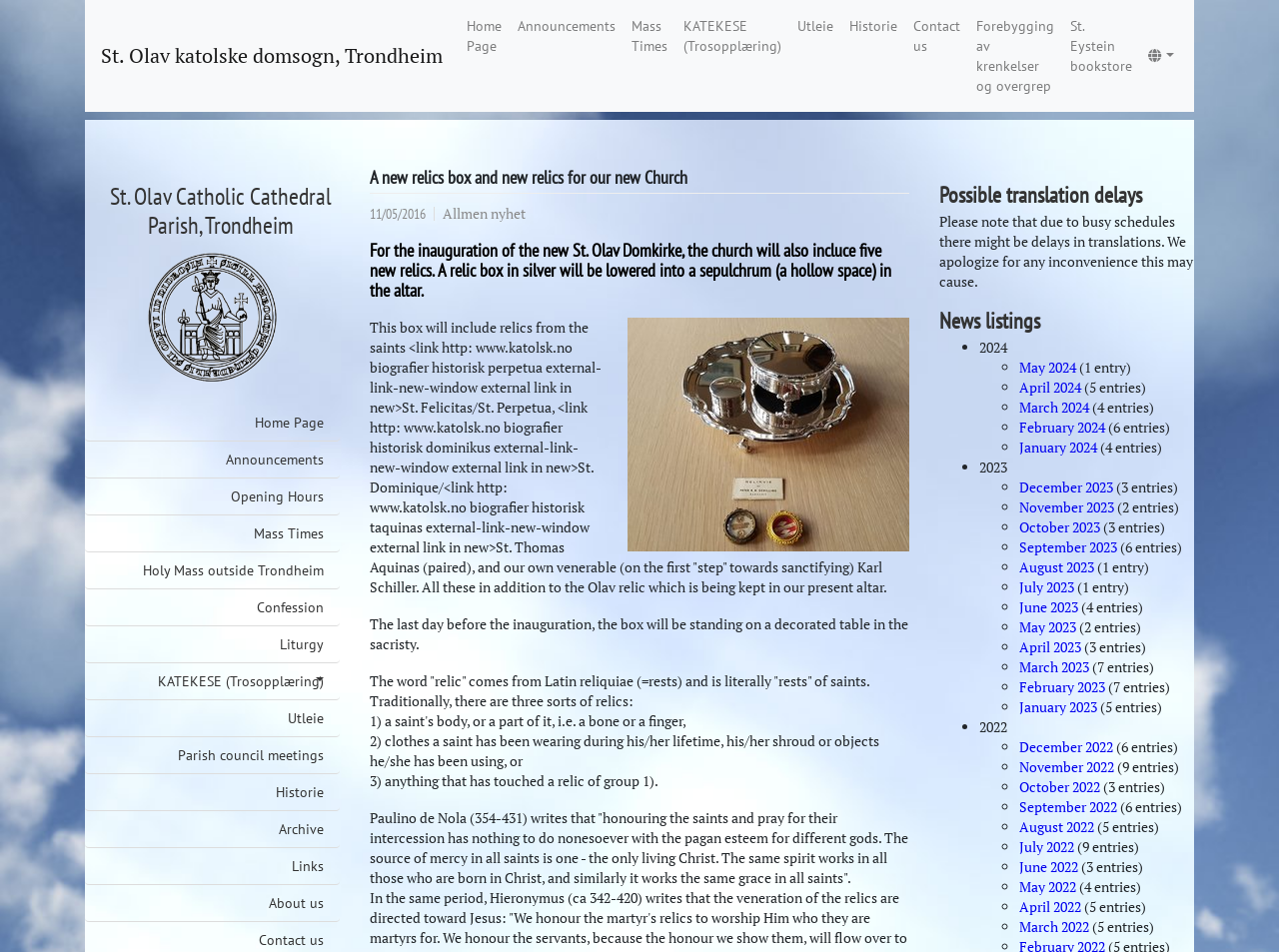Kindly determine the bounding box coordinates of the area that needs to be clicked to fulfill this instruction: "Learn about the relic box and new relics for the new Church".

[0.289, 0.251, 0.697, 0.317]